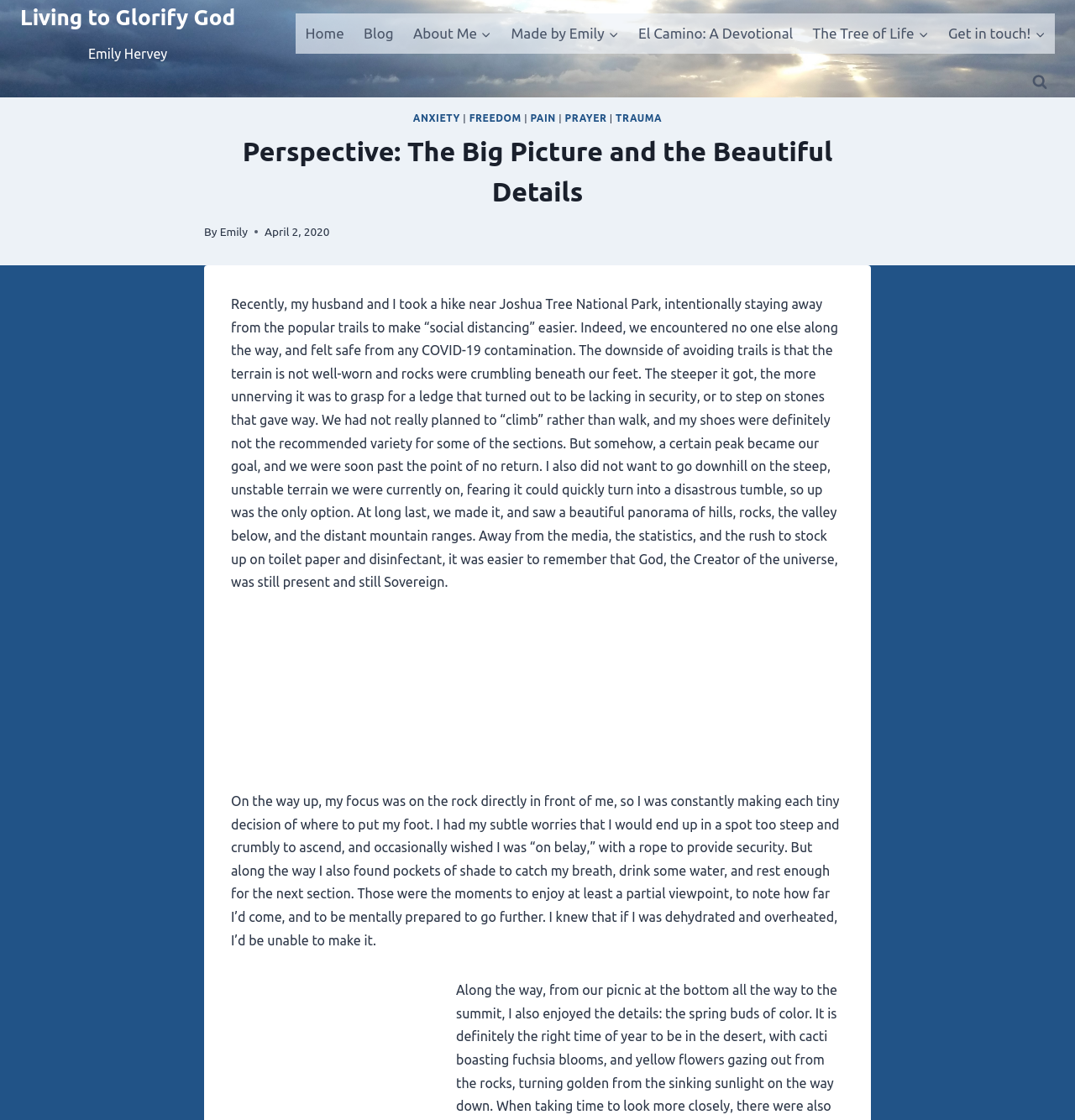Based on what you see in the screenshot, provide a thorough answer to this question: What is the date of the article?

The date of the article is mentioned in the text 'April 2, 2020' which is located below the author's name.